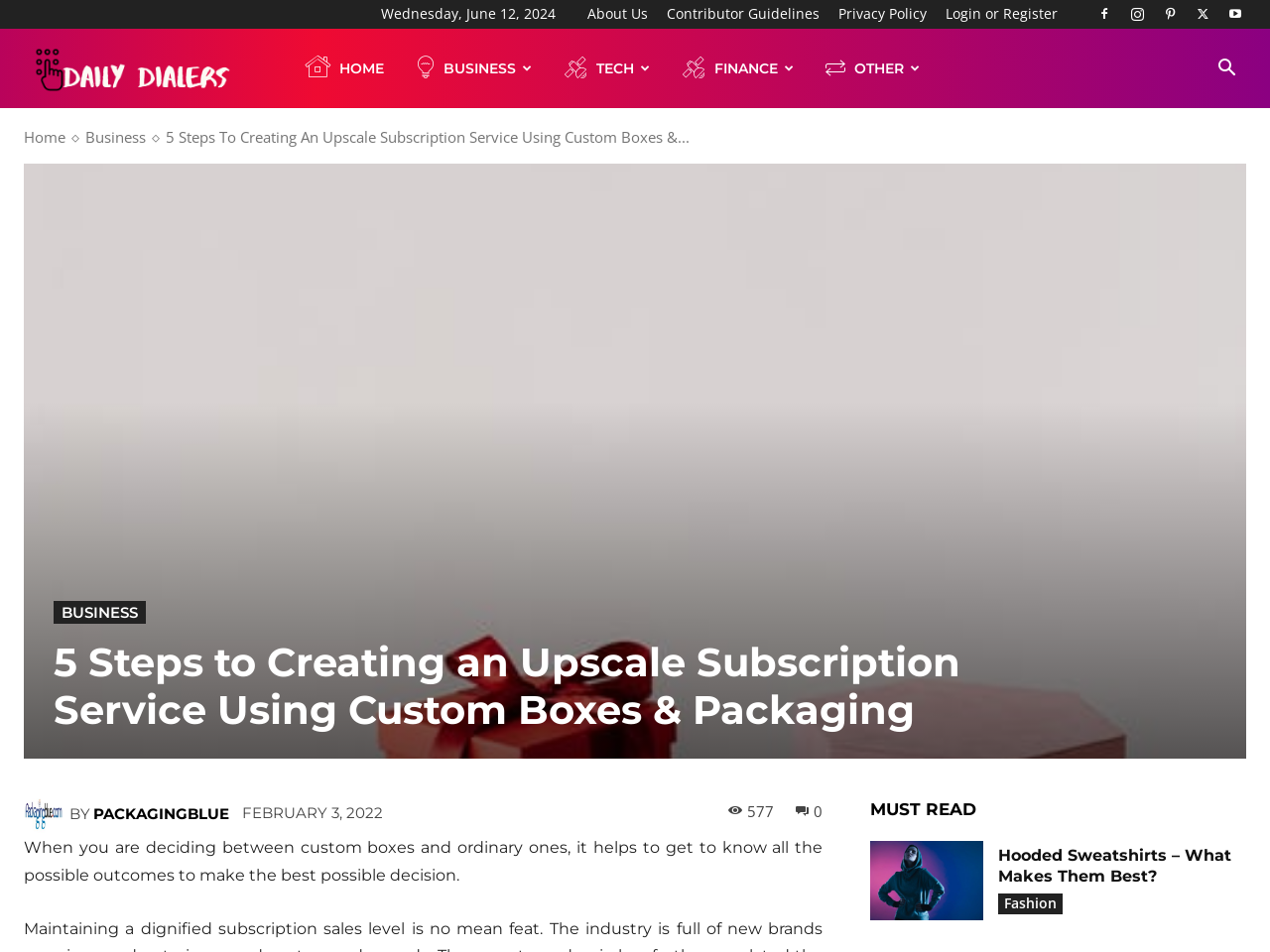Bounding box coordinates are specified in the format (top-left x, top-left y, bottom-right x, bottom-right y). All values are floating point numbers bounded between 0 and 1. Please provide the bounding box coordinate of the region this sentence describes: Packagingblue

[0.073, 0.84, 0.18, 0.871]